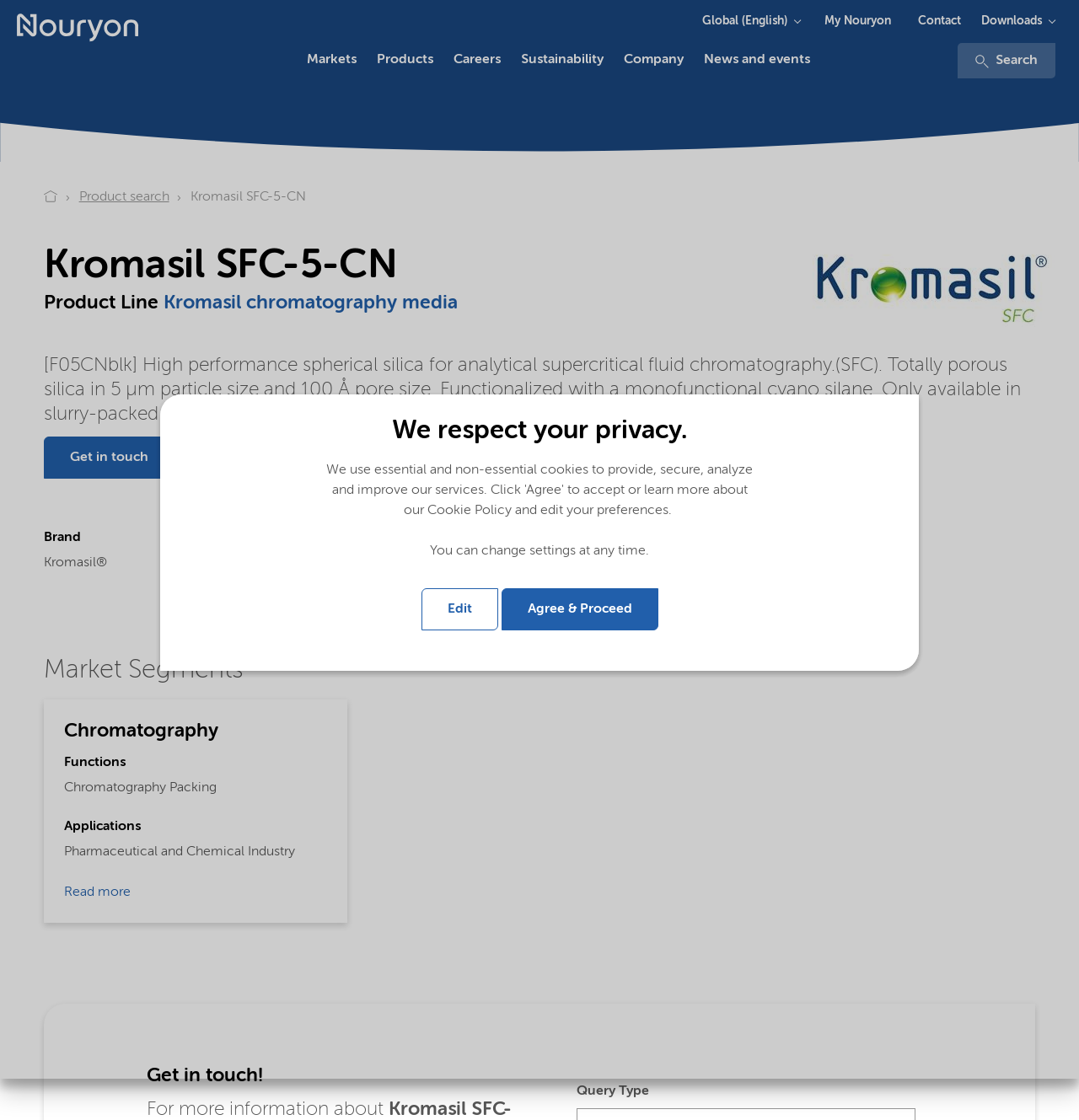Please identify the bounding box coordinates of the area that needs to be clicked to fulfill the following instruction: "Read more about chromatography."

[0.059, 0.788, 0.125, 0.806]